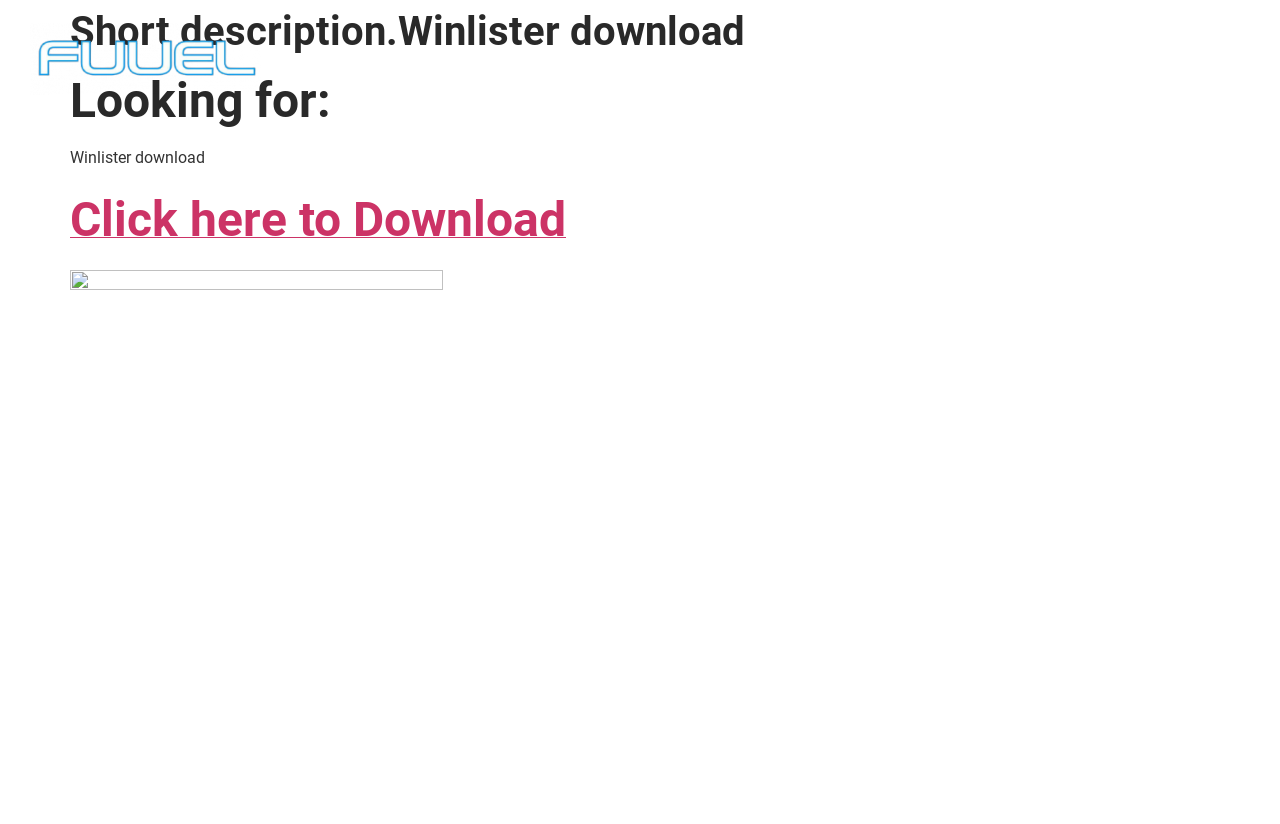Please find and give the text of the main heading on the webpage.

Short description.Winlister download